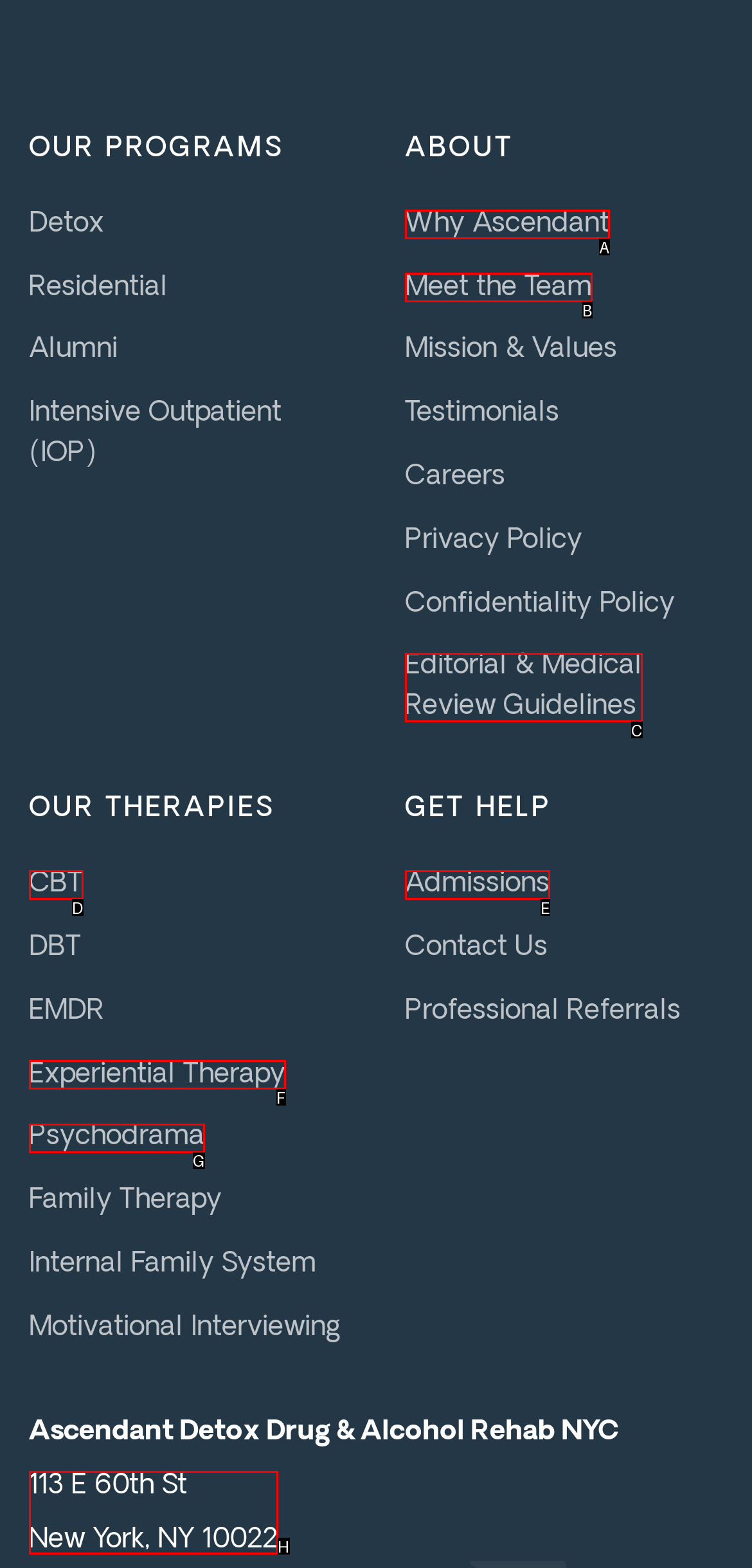Using the provided description: Cold Pressed Groundnut Oil, select the HTML element that corresponds to it. Indicate your choice with the option's letter.

None